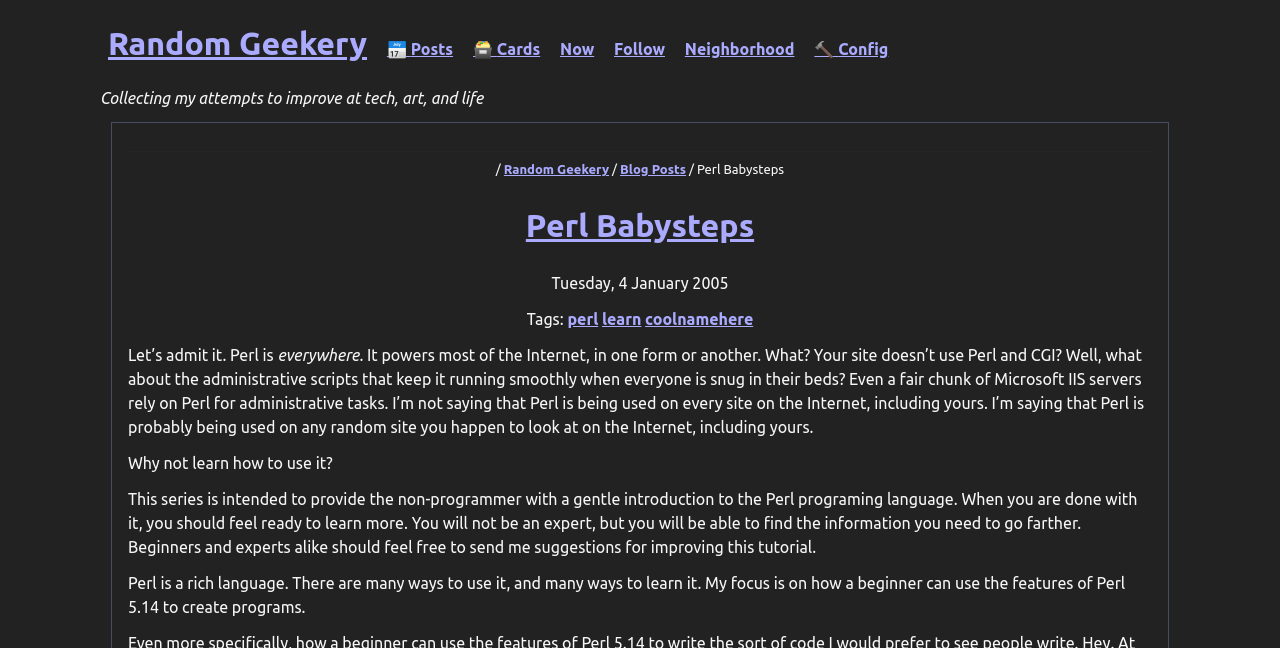Find the bounding box coordinates of the element I should click to carry out the following instruction: "View 'Blog Posts'".

[0.484, 0.247, 0.536, 0.278]